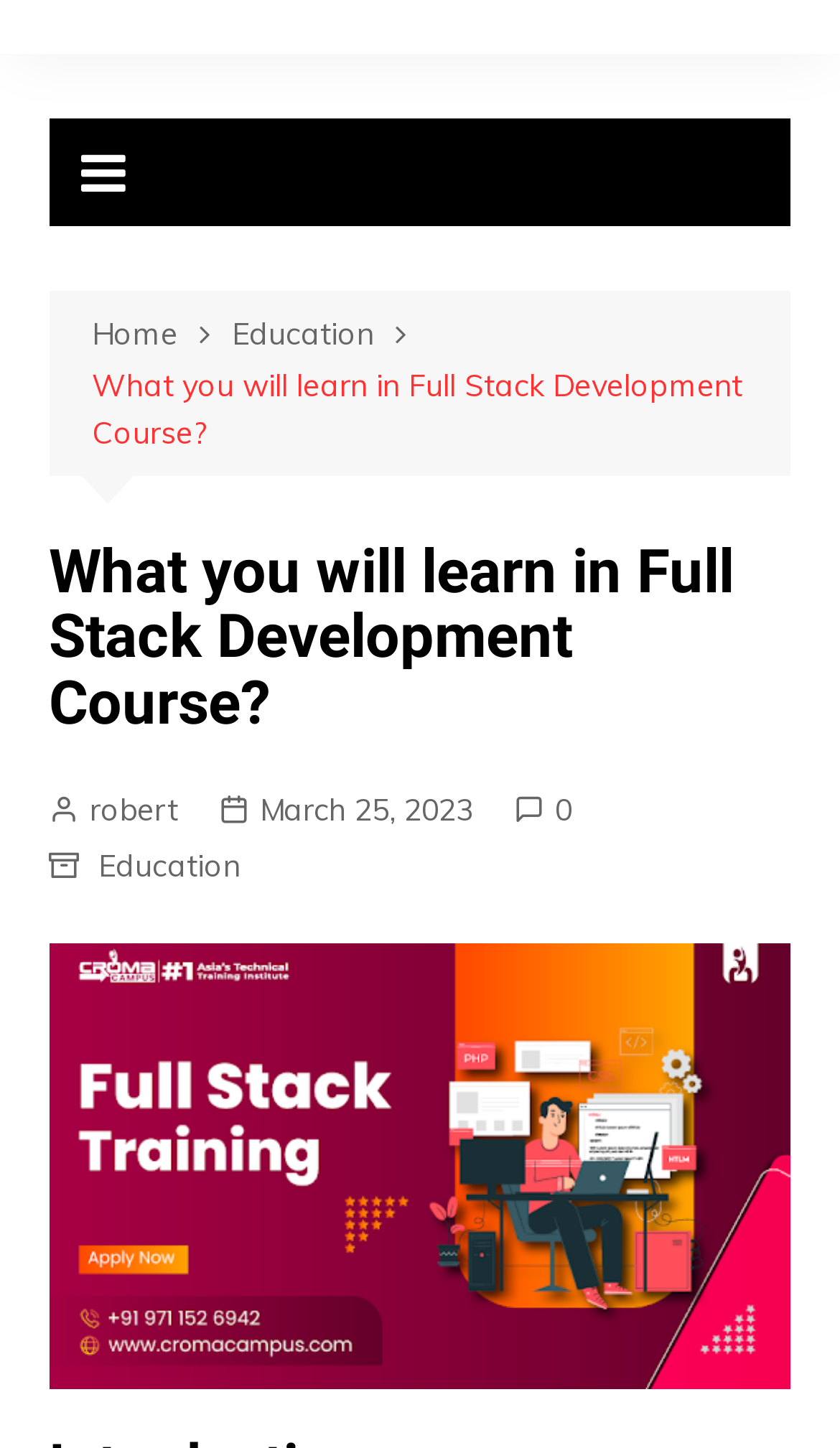Answer succinctly with a single word or phrase:
How many figures are on the webpage?

1